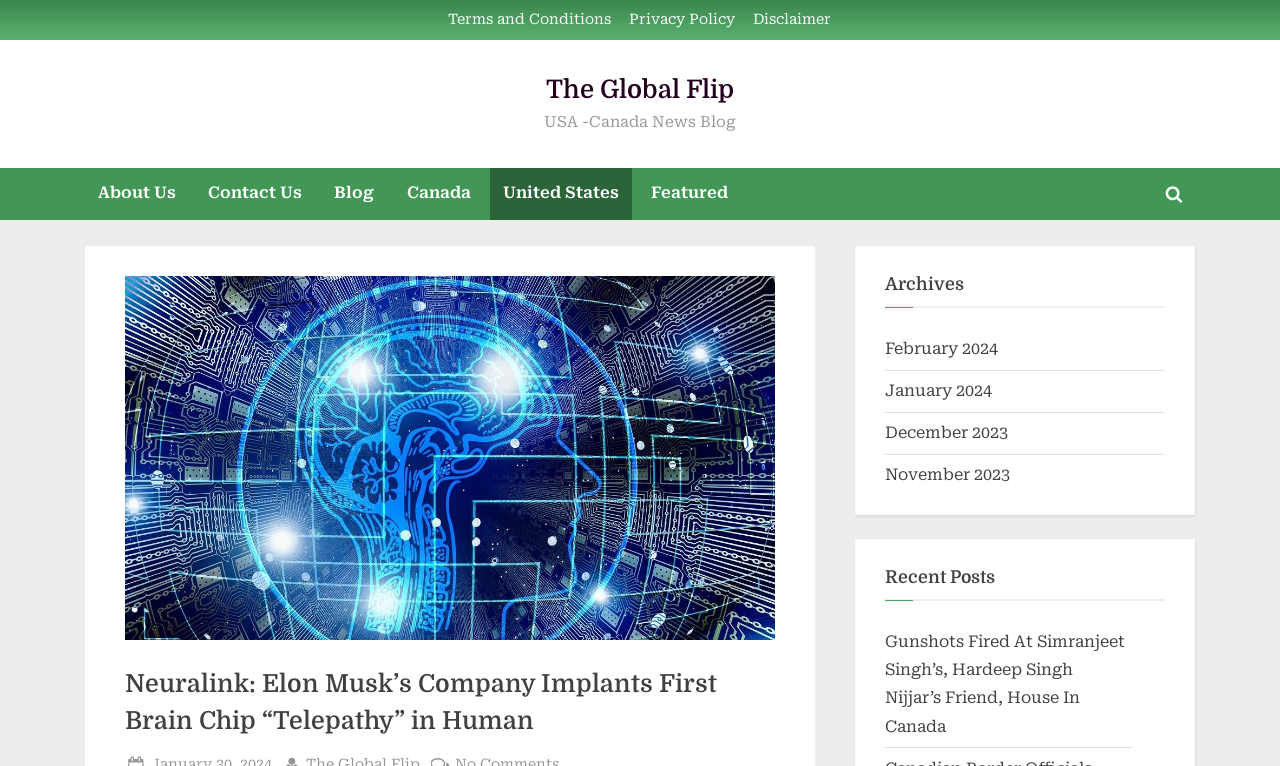What is the text of the webpage's headline?

Neuralink: Elon Musk’s Company Implants First Brain Chip “Telepathy” in Human